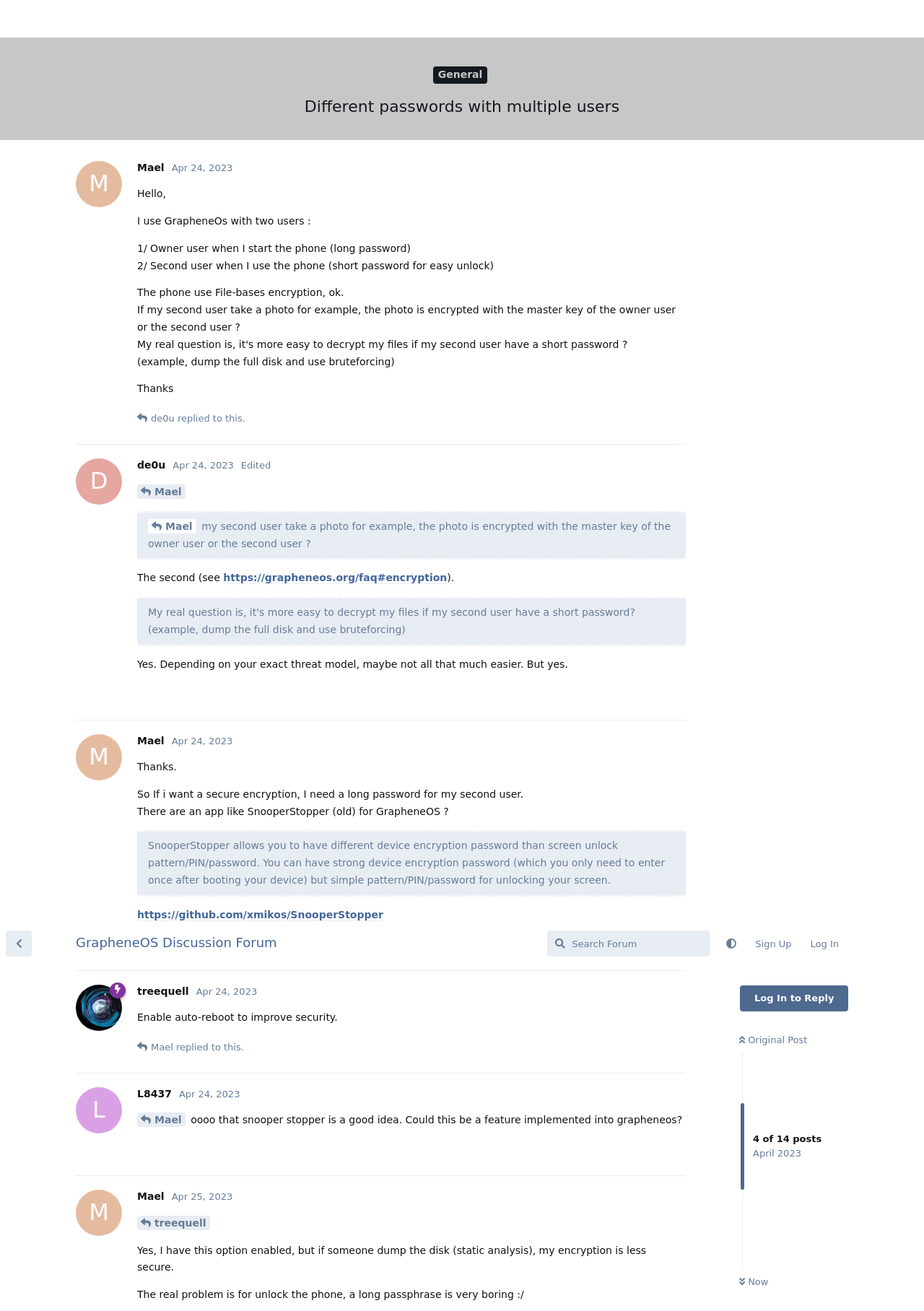Identify the coordinates of the bounding box for the element described below: "aria-label="Search Forum" placeholder="Search Forum"". Return the coordinates as four float numbers between 0 and 1: [left, top, right, bottom].

[0.592, 0.004, 0.768, 0.024]